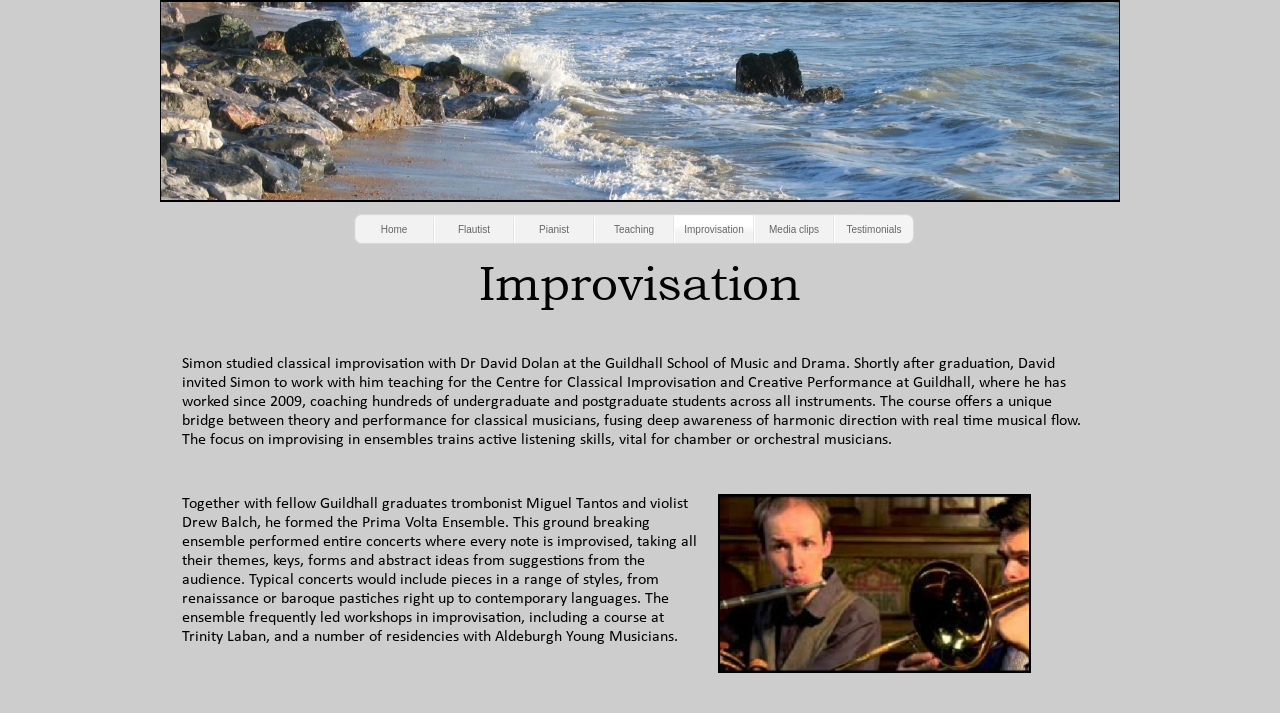Find the bounding box coordinates of the element I should click to carry out the following instruction: "Click on the Media clips link".

[0.594, 0.0, 0.656, 0.042]